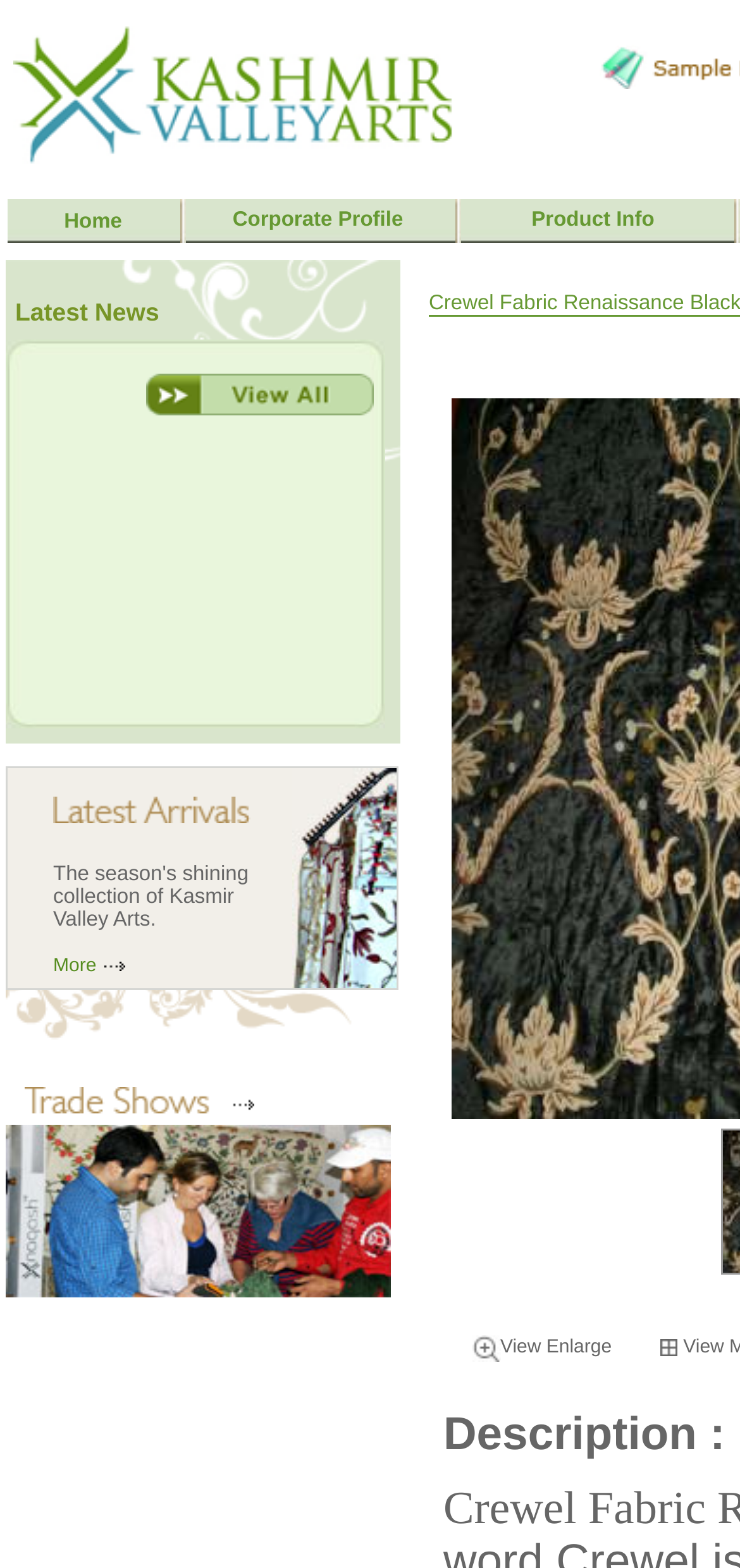Based on the visual content of the image, answer the question thoroughly: How many main navigation links are there?

The main navigation links are located at the top of the webpage, and they are 'Home', 'Corporate Profile', 'Product Info', and an empty link. Therefore, there are 4 main navigation links in total.